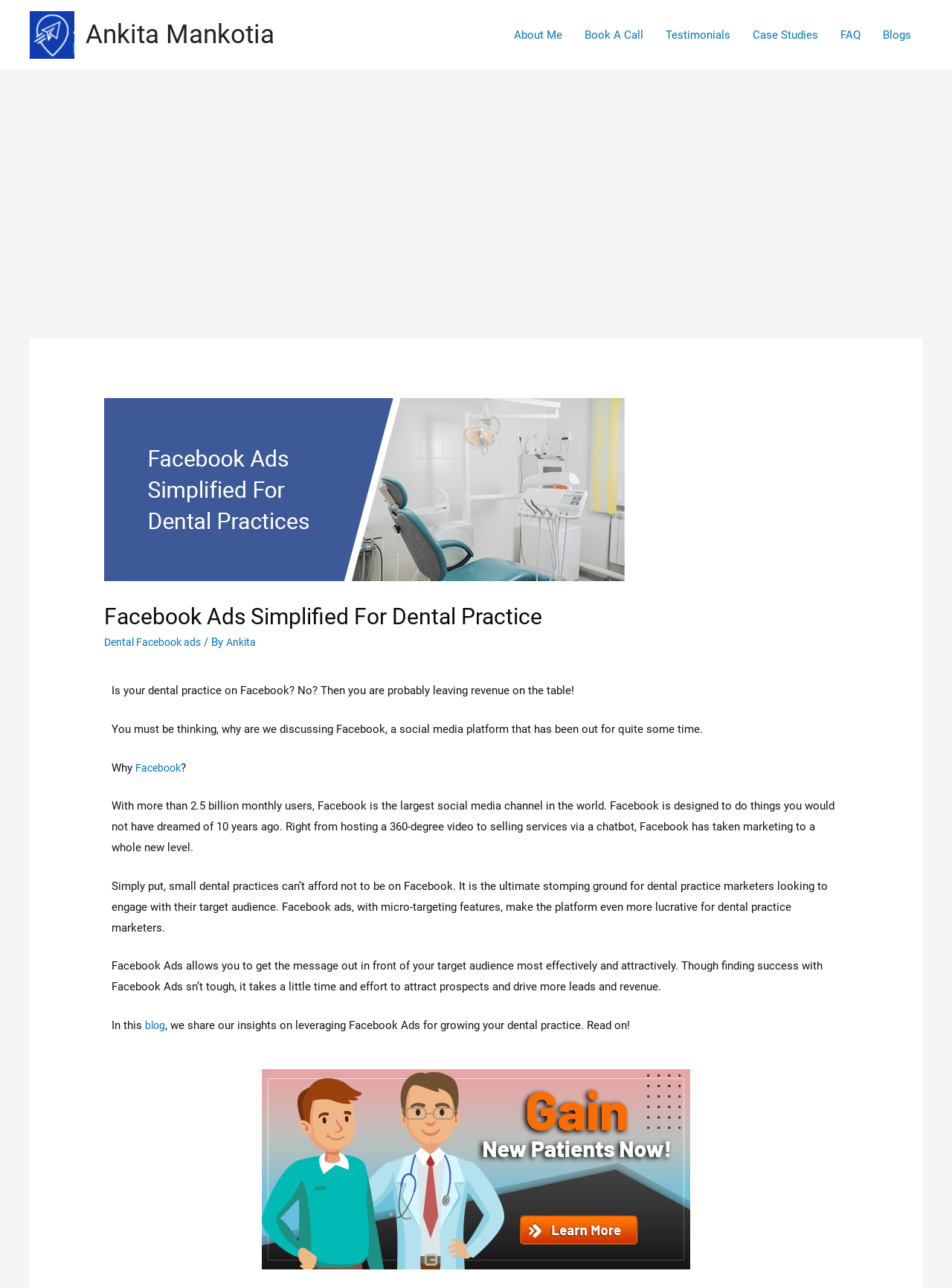What is the purpose of Facebook Ads for dental practices?
Based on the image, answer the question with a single word or brief phrase.

to attract prospects and drive more leads and revenue